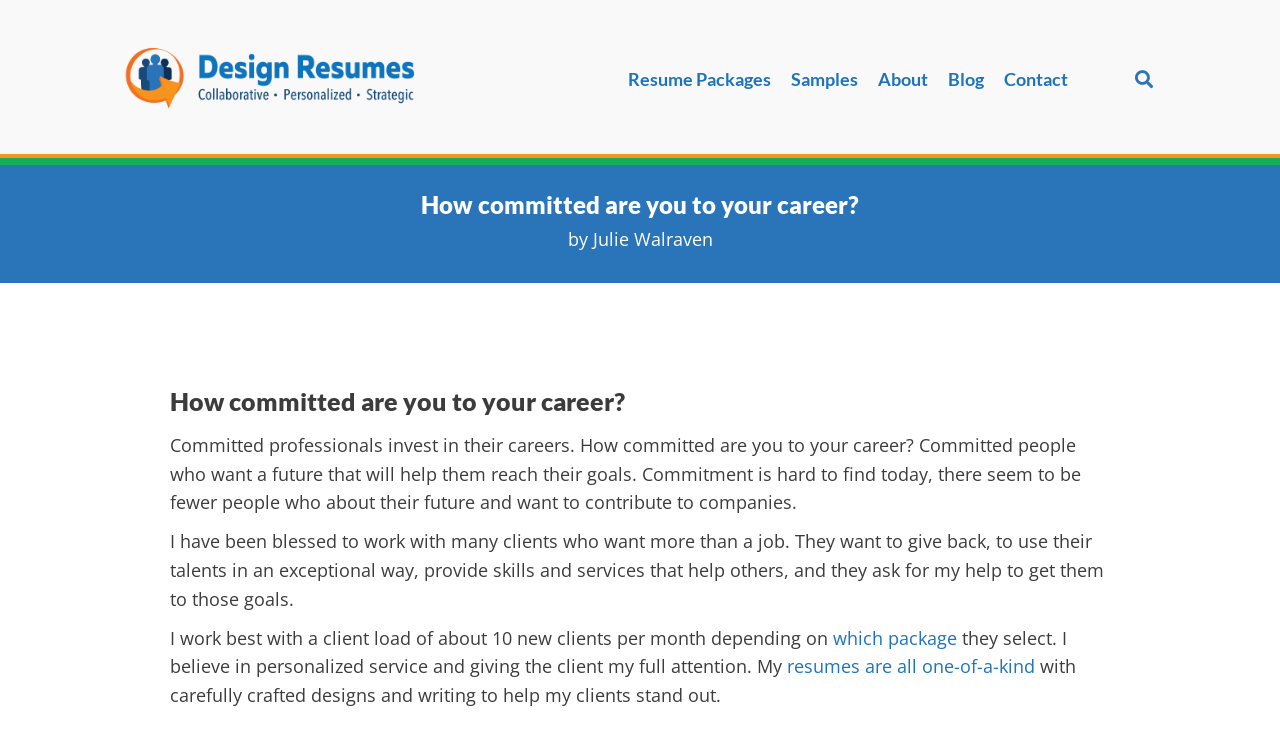Using the webpage screenshot, locate the HTML element that fits the following description and provide its bounding box: "About".

[0.678, 0.076, 0.733, 0.143]